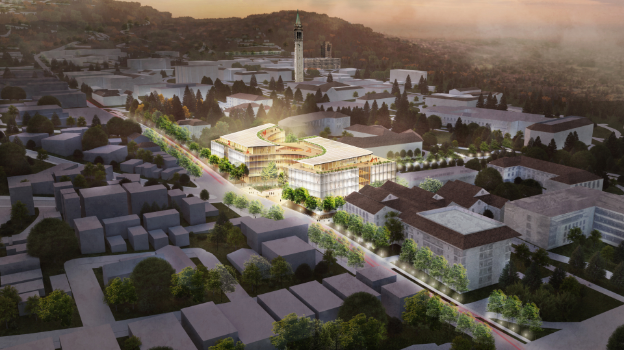Offer a detailed account of the various components present in the image.

The image showcases an aerial rendering of the Gateway, a new architectural development set to open in 2025. At night, the illuminated structure stands prominently against the backdrop of the campus, highlighting its modern design and inviting features. The building's unique silhouette, adorned with lush greenery along its perimeter, is strategically located on the north edge of campus, signaling a vibrant addition to the university's landscape. This rendering represents a collaborative effort by Weiss/Manfredi, with the design still in development. In addition to classrooms, lecture halls, and meeting spaces, the Gateway aims to foster a community for more than 1,600 faculty, students, researchers, and staff, effectively enhancing the educational environment with its innovative spaces.